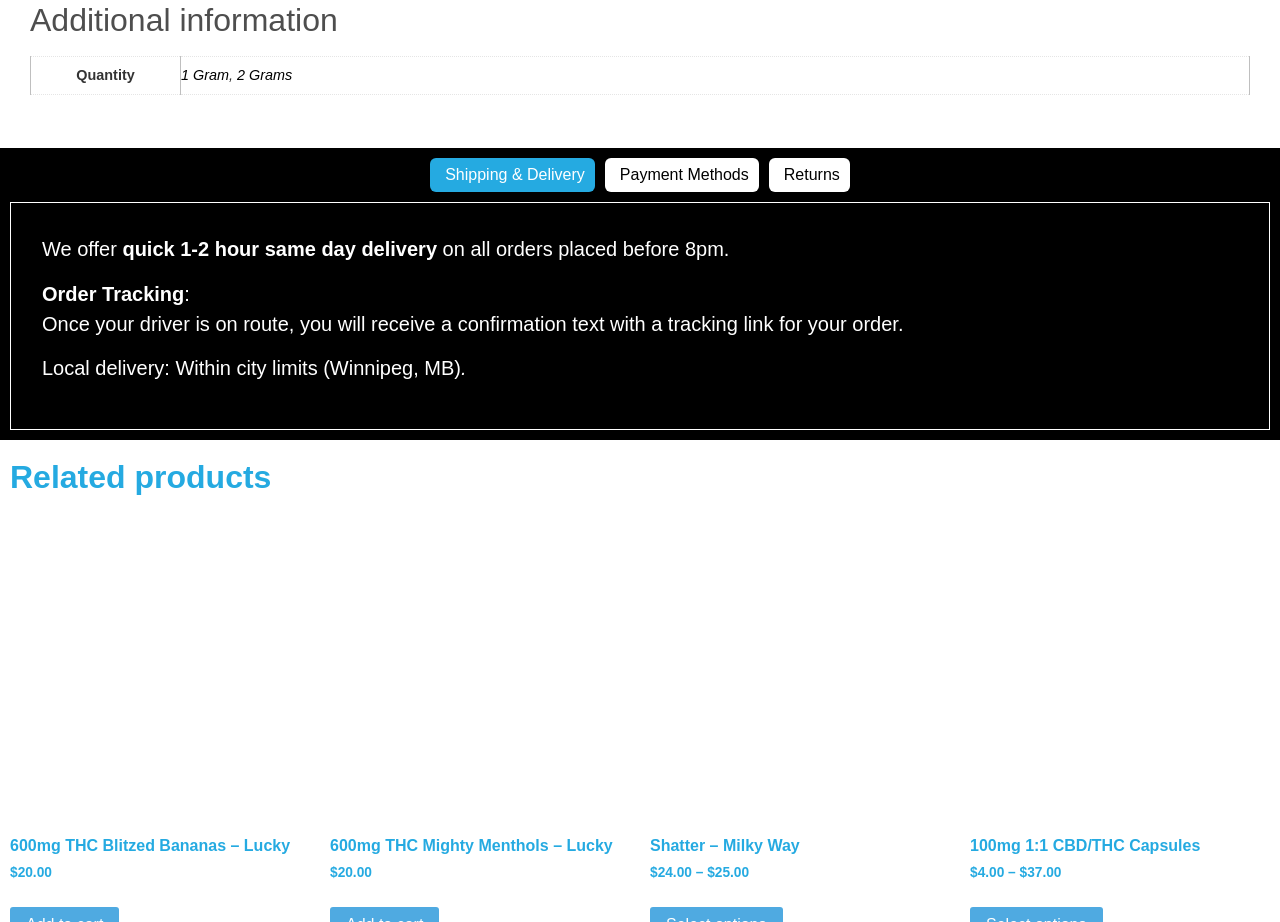Give a short answer to this question using one word or a phrase:
What is the title of the first related product?

600mg THC Blitzed Bananas – Lucky